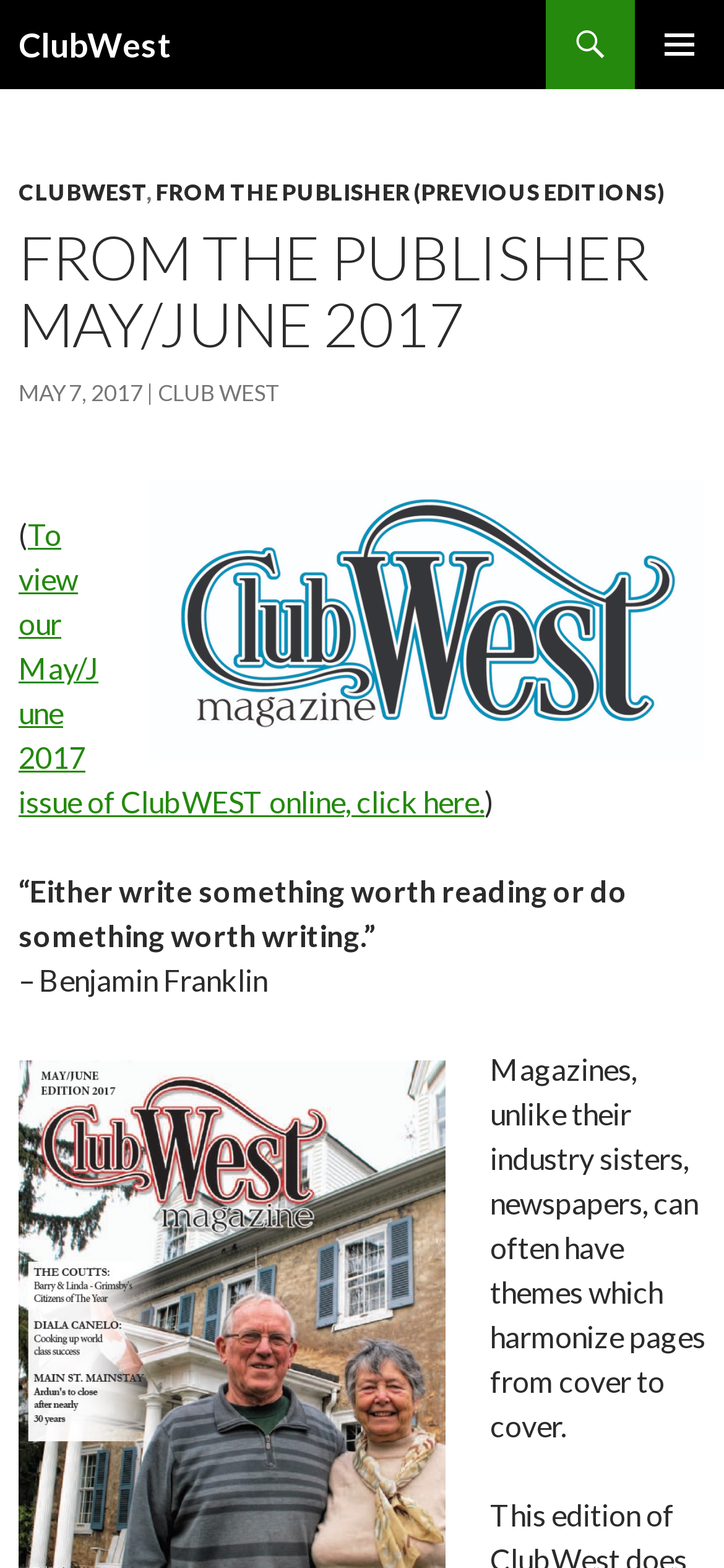Using the given element description, provide the bounding box coordinates (top-left x, top-left y, bottom-right x, bottom-right y) for the corresponding UI element in the screenshot: Agree

None